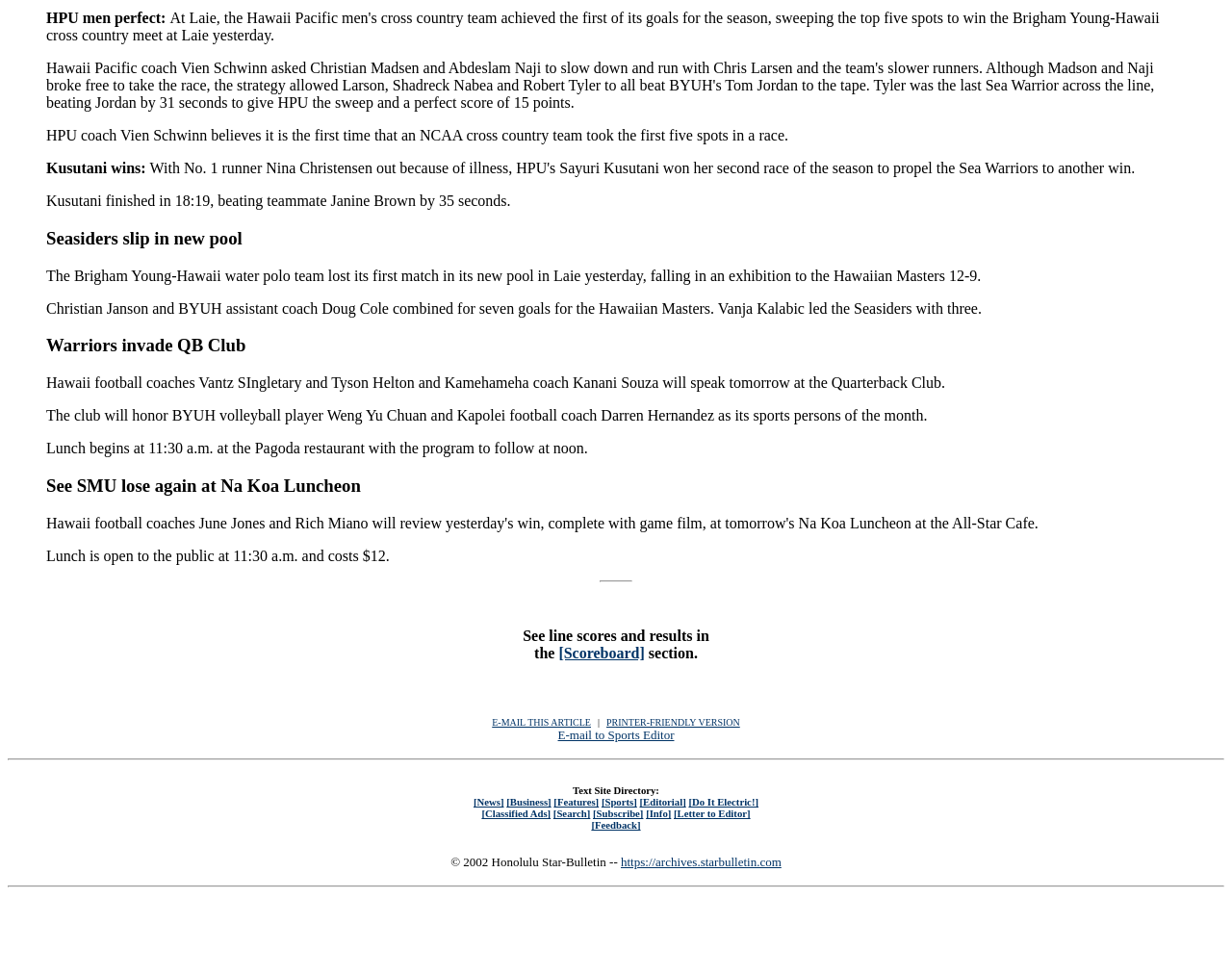Provide the bounding box coordinates of the HTML element this sentence describes: "E-MAIL THIS ARTICLE". The bounding box coordinates consist of four float numbers between 0 and 1, i.e., [left, top, right, bottom].

[0.399, 0.736, 0.48, 0.746]